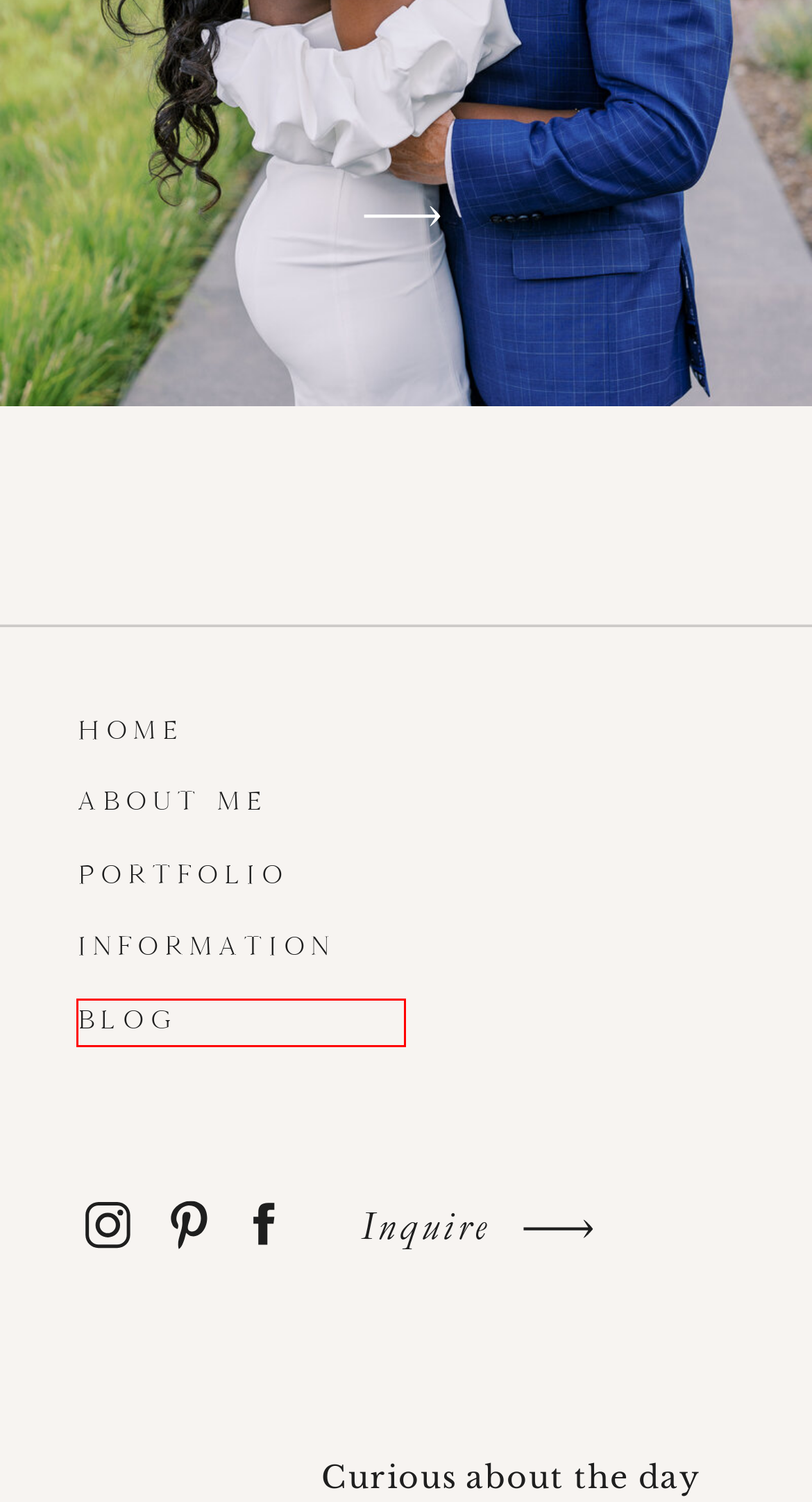Consider the screenshot of a webpage with a red bounding box around an element. Select the webpage description that best corresponds to the new page after clicking the element inside the red bounding box. Here are the candidates:
A. Swan House Wedding | Atlanta, GA
B. Little River Farms Wedding | Milton, GA | Sarah Folsom Photography
C. Weddings Archives | Sarah Folsom Photography
D. Blog | Sarah Folsom Photography
E. InterContinental Buckhead Wedding | Atlanta, GA | Sarah Folsom Photography
F. The Hazelhurst House Wedding | McDonough, Ga | Sarah Folsom Photography
G. Ashven Estate Wedding | Villa Rica, GA | Sarah Folsom Photography
H. Education Archives | Sarah Folsom Photography

D